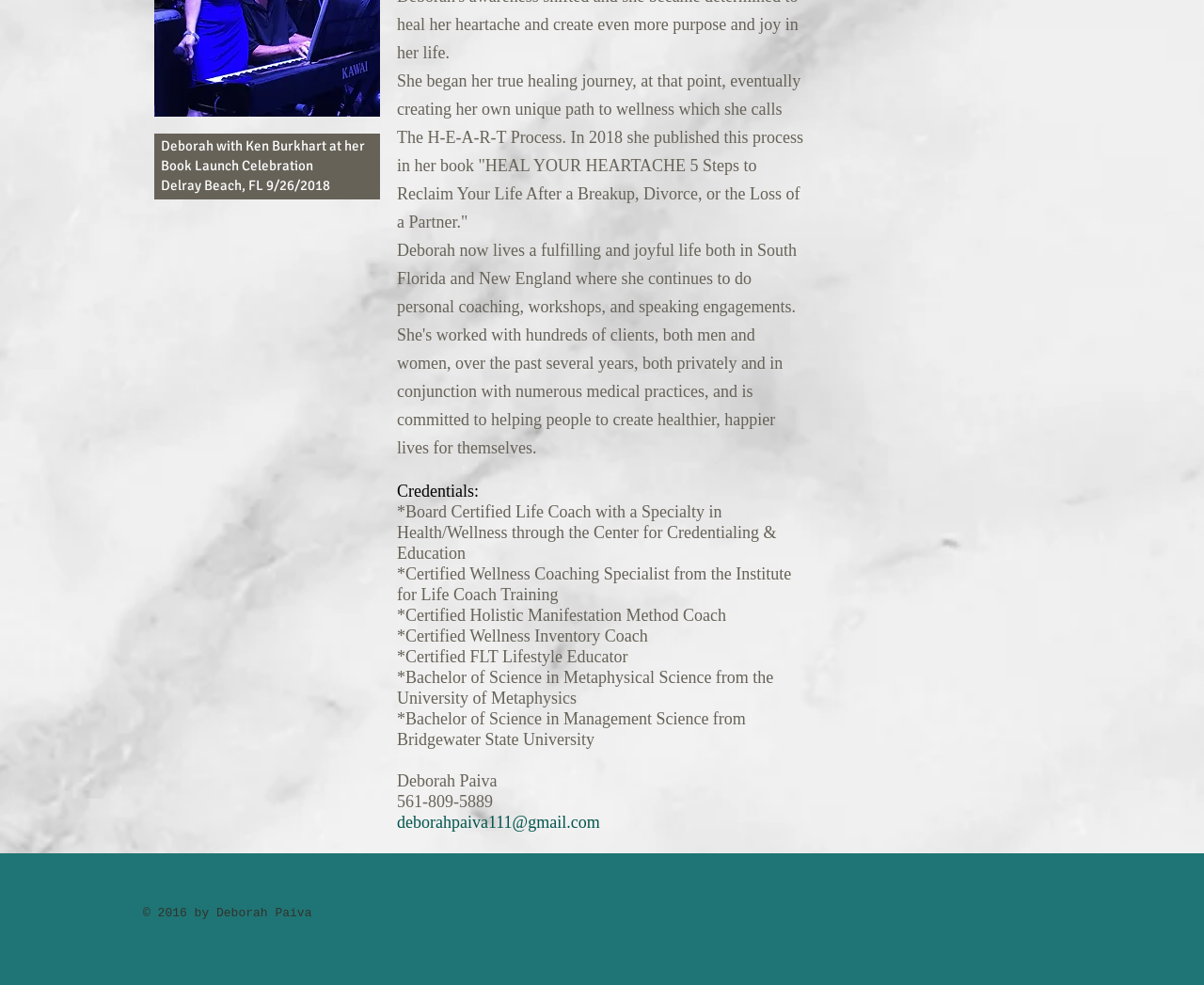Provide the bounding box for the UI element matching this description: "aria-label="Facebook - White Circle"".

[0.712, 0.896, 0.745, 0.936]